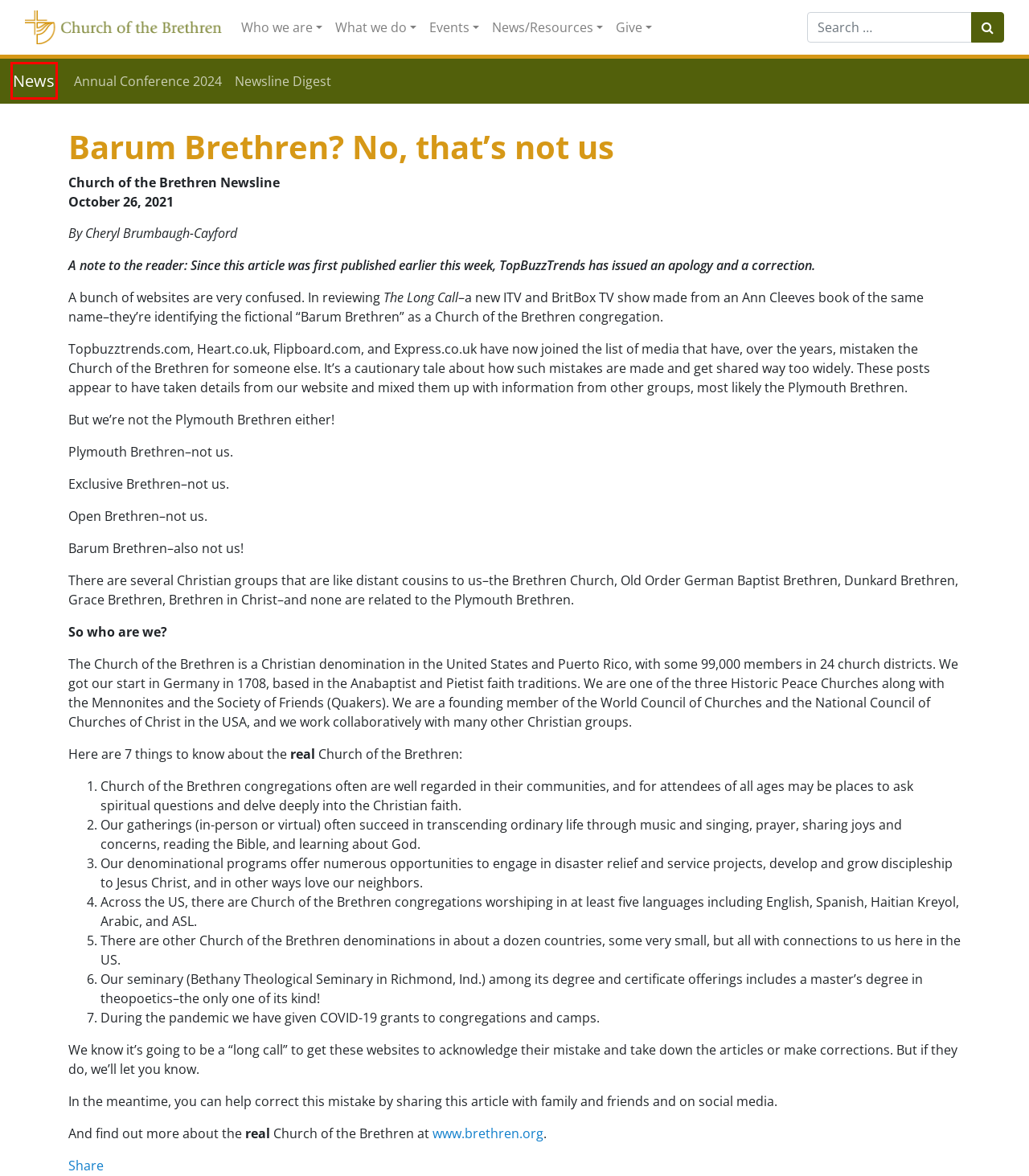Given a webpage screenshot featuring a red rectangle around a UI element, please determine the best description for the new webpage that appears after the element within the bounding box is clicked. The options are:
A. Brethren Press
B. Church of the Brethren
C. News
D. Annual Conference 2024 – News
E. Newsline Digest – News
F. About us
G. Church of the Brethren – Continuing the work of Jesus. Peacefully. Simply. Together.
H. Brethren Service Center – Church of the Brethren

C